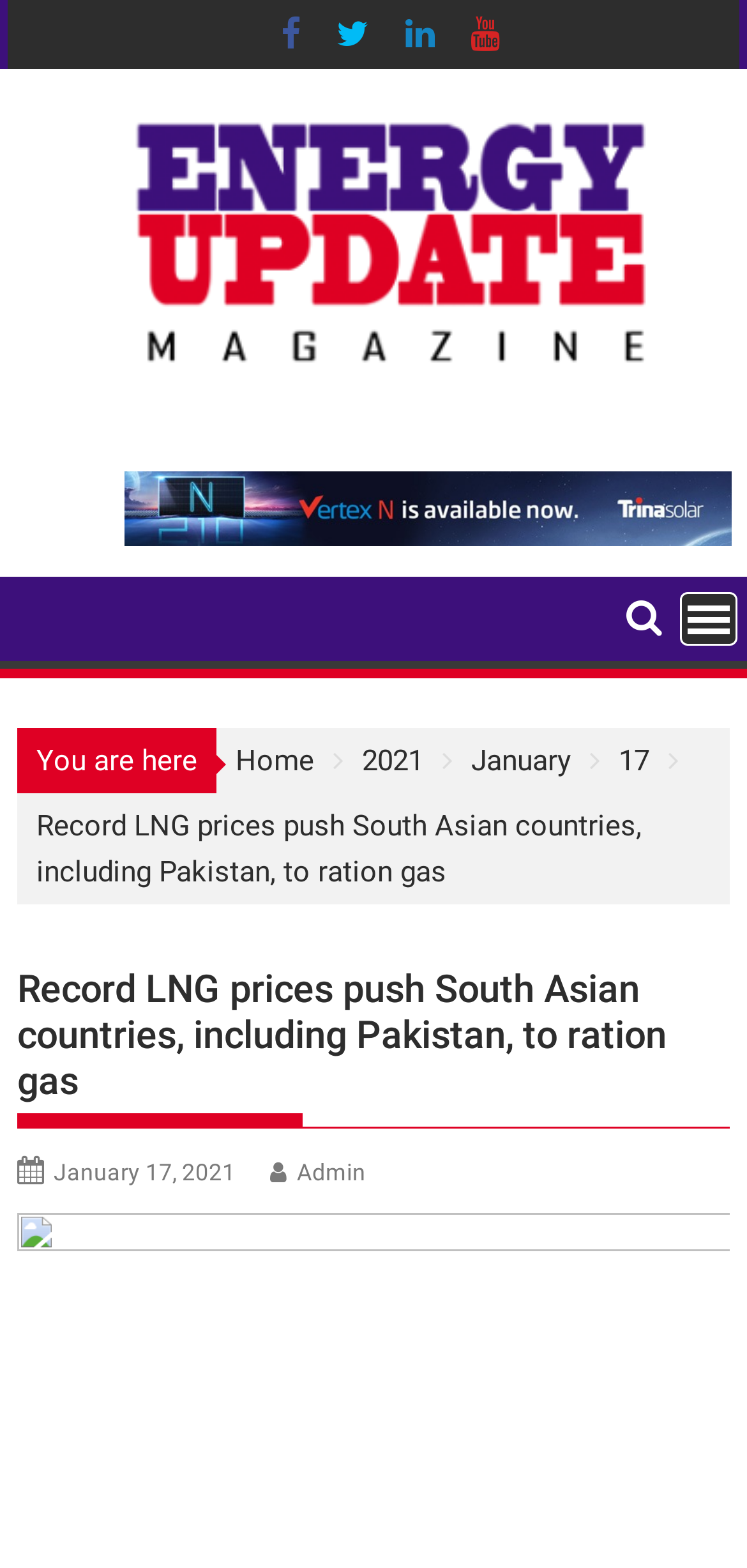Can you locate the main headline on this webpage and provide its text content?

Record LNG prices push South Asian countries, including Pakistan, to ration gas